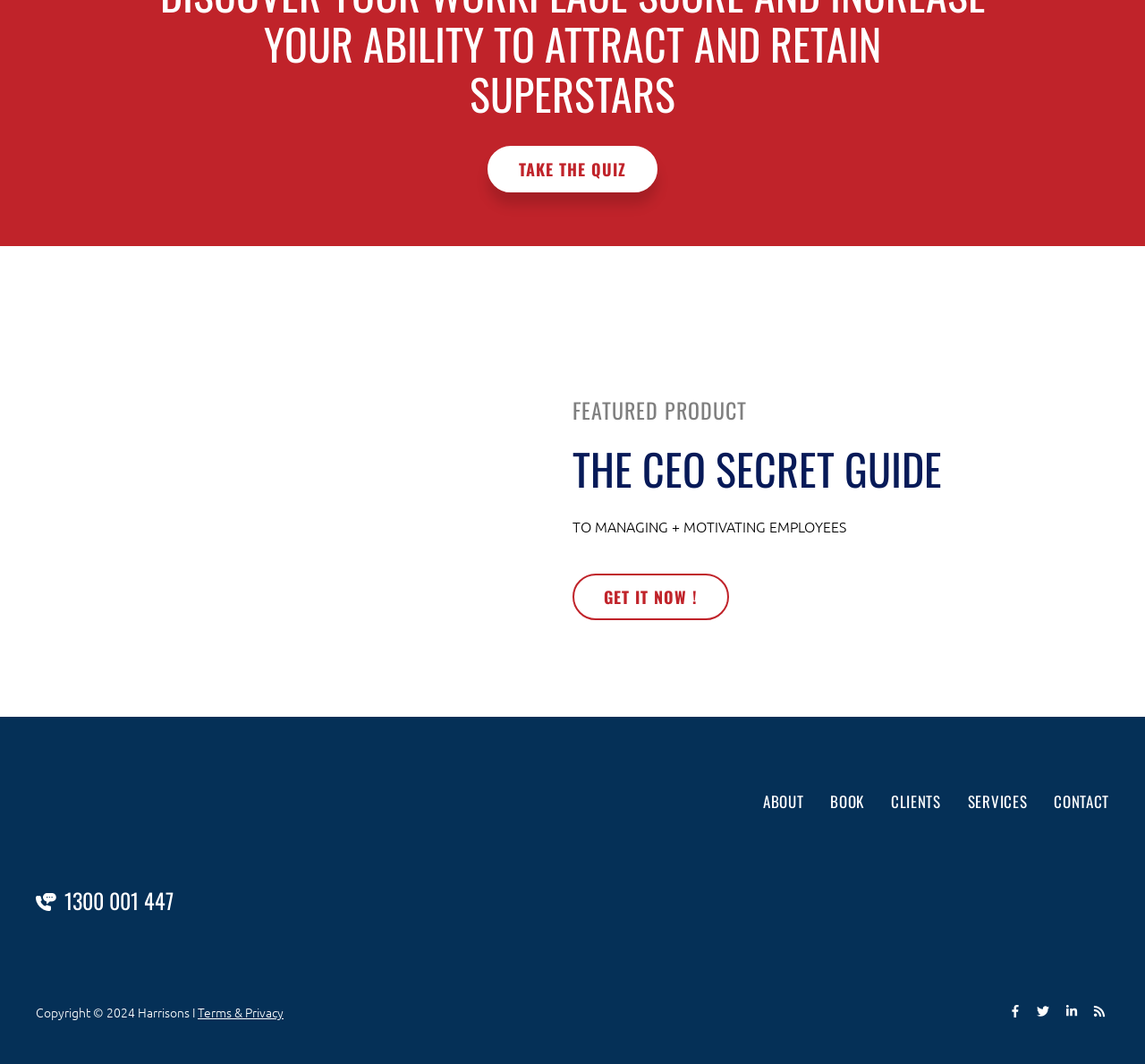Predict the bounding box of the UI element based on the description: "Contact". The coordinates should be four float numbers between 0 and 1, formatted as [left, top, right, bottom].

[0.918, 0.742, 0.969, 0.764]